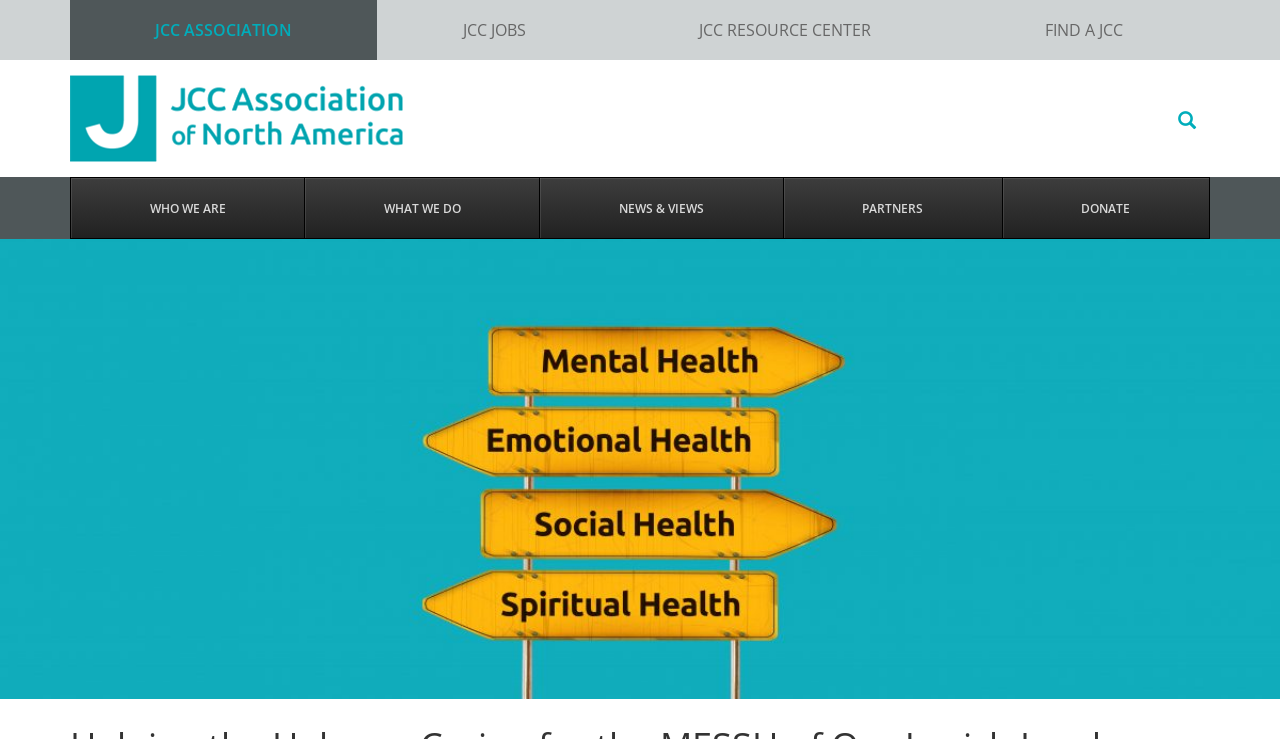Locate the bounding box coordinates of the element's region that should be clicked to carry out the following instruction: "go to JCC ASSOCIATION". The coordinates need to be four float numbers between 0 and 1, i.e., [left, top, right, bottom].

[0.055, 0.0, 0.294, 0.081]